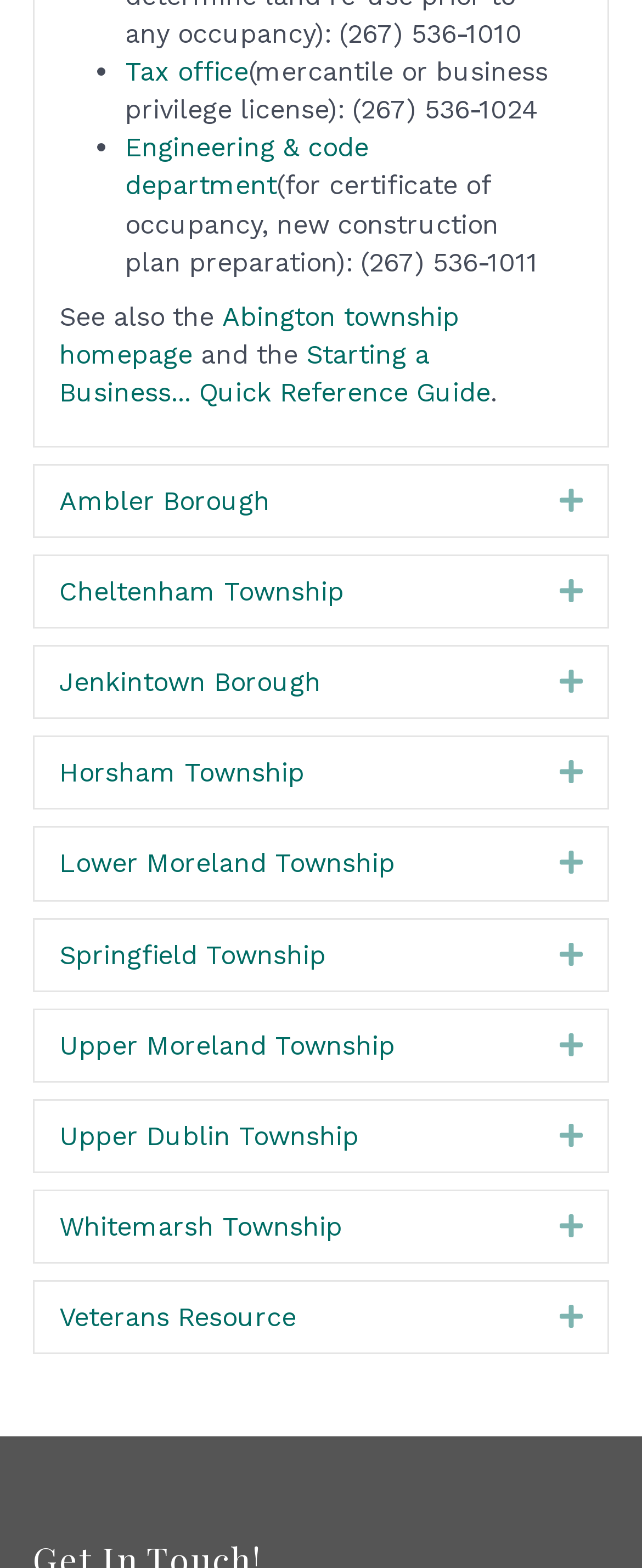What is the phone number for the tax office?
Please answer the question as detailed as possible.

I found the phone number for the tax office by looking at the list of links and static text elements. The element with the text '(mercantile or business privilege license): (267) 536-1024' is located next to the link 'Tax office', so I inferred that this is the phone number for the tax office.